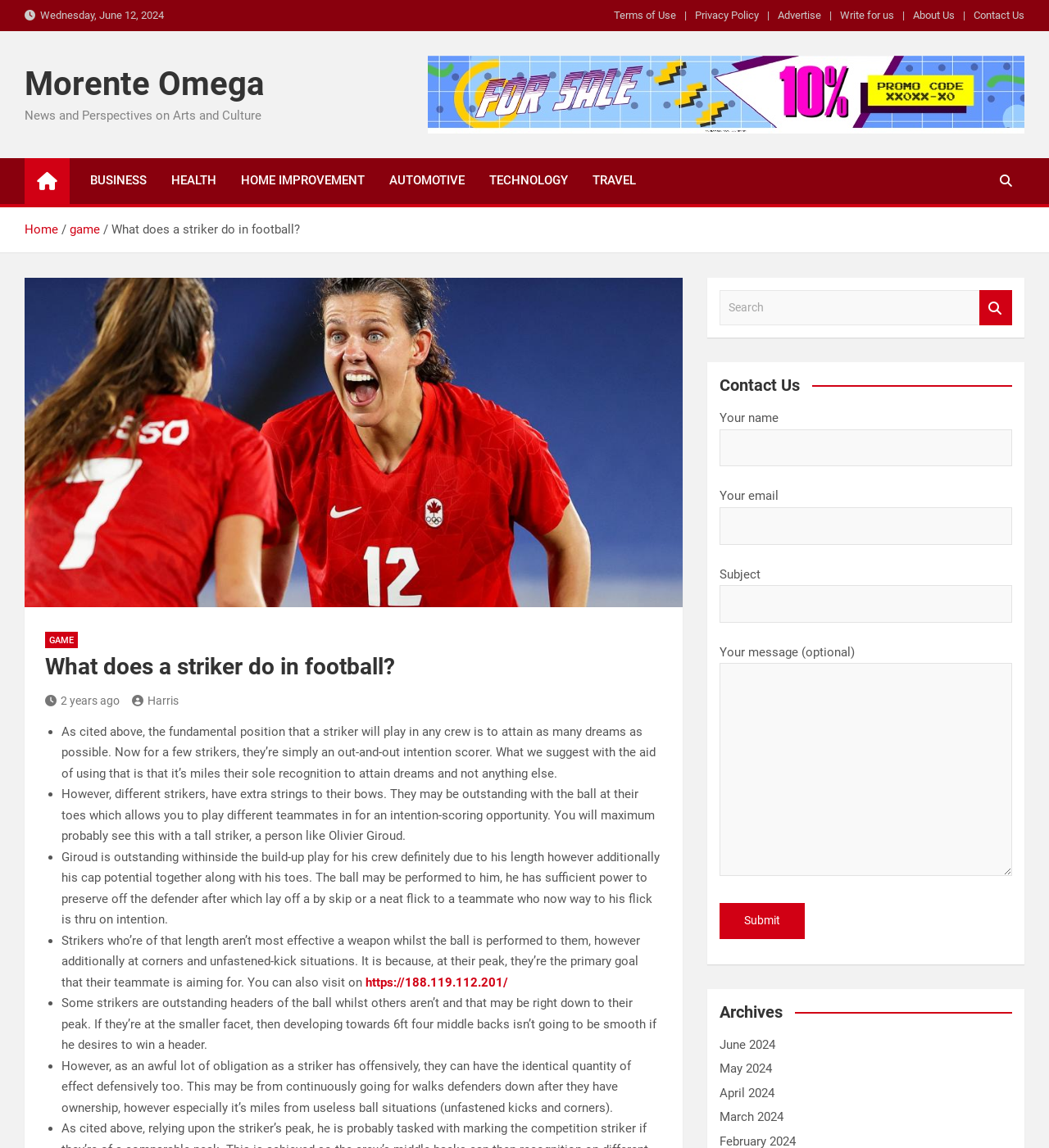Pinpoint the bounding box coordinates of the area that should be clicked to complete the following instruction: "Search for something". The coordinates must be given as four float numbers between 0 and 1, i.e., [left, top, right, bottom].

[0.686, 0.253, 0.934, 0.283]